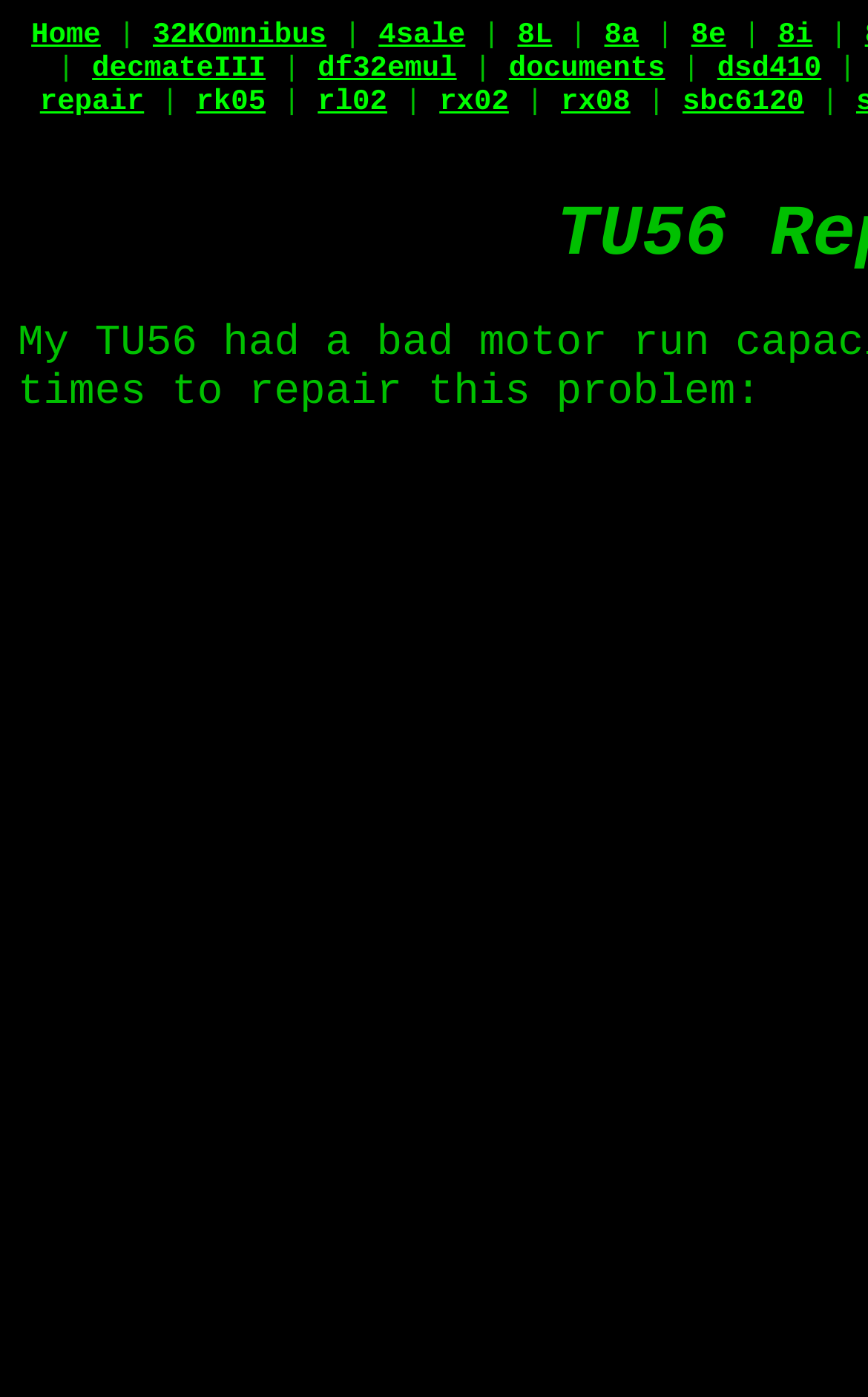Given the webpage screenshot, identify the bounding box of the UI element that matches this description: "decmateIII".

[0.106, 0.037, 0.306, 0.061]